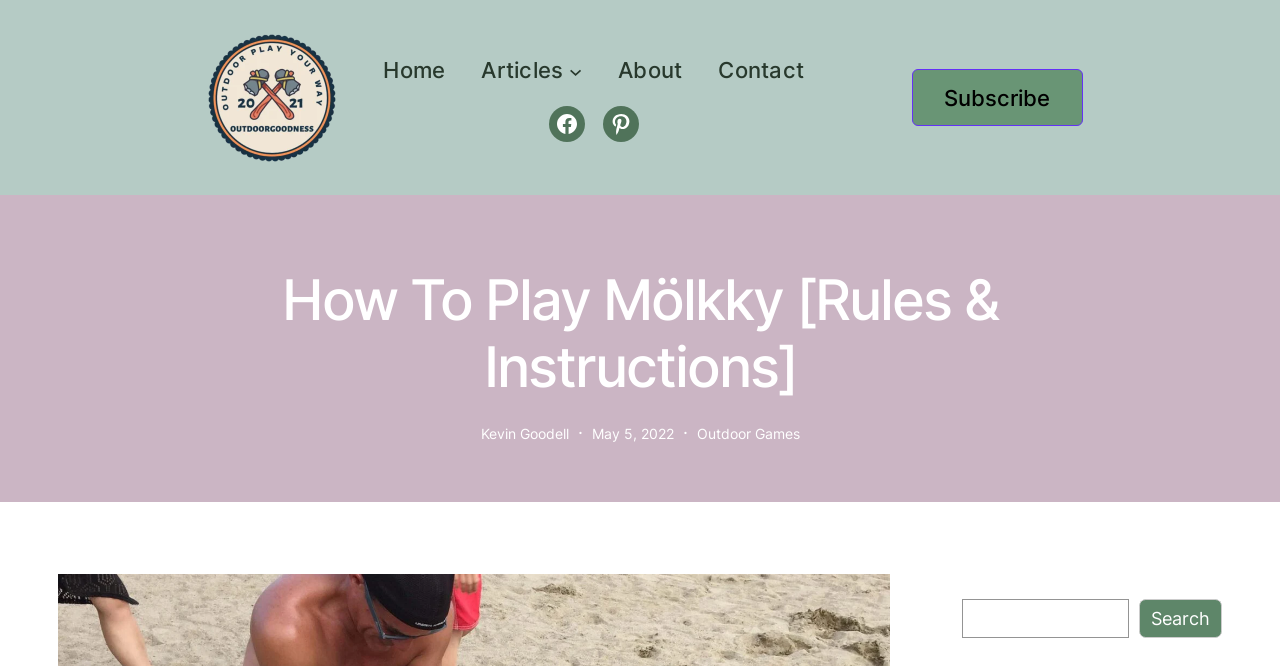What is the logo on the top left corner?
Using the image as a reference, answer with just one word or a short phrase.

OutdoorGoodness.com Logo